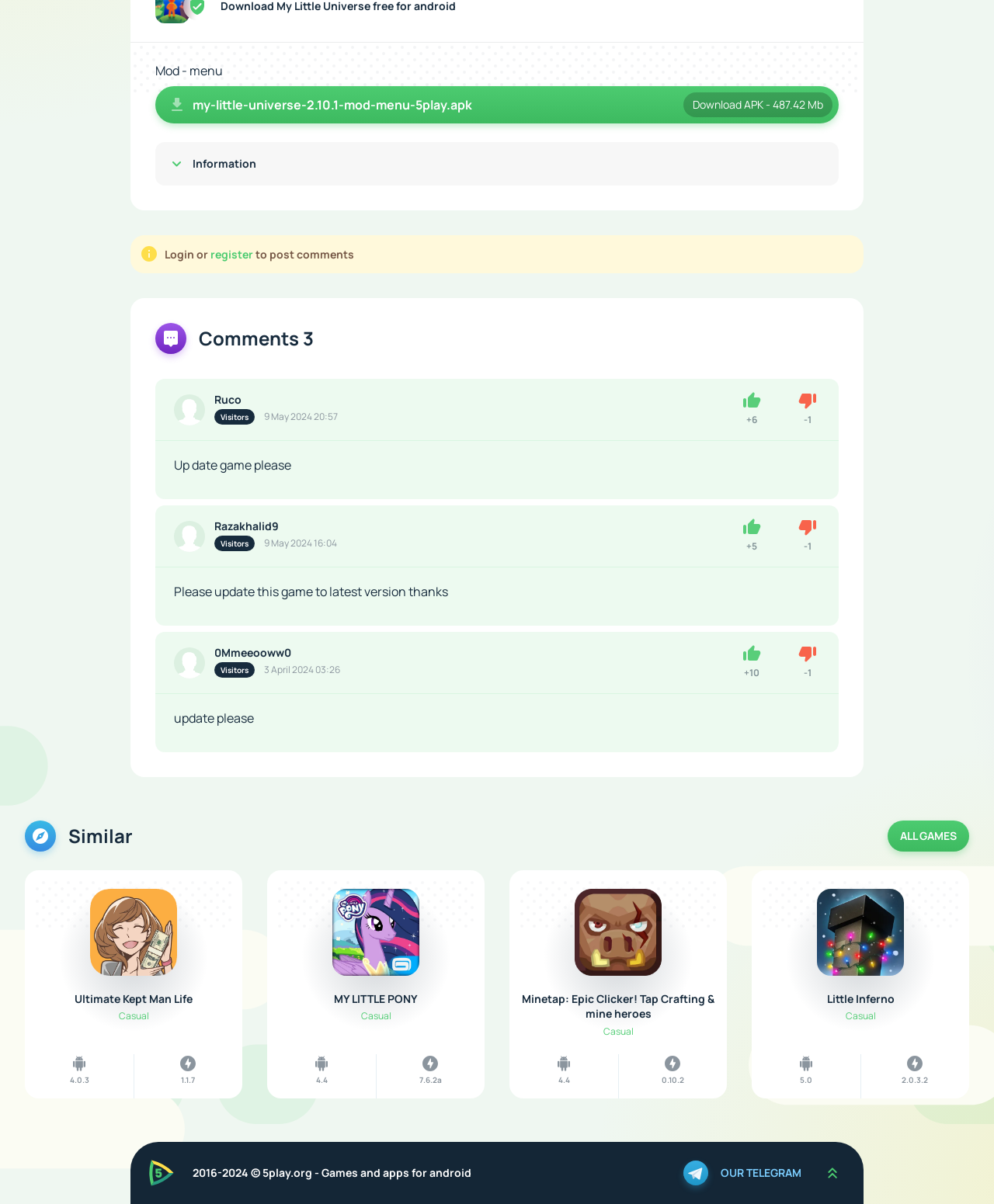How many comments are there?
Please respond to the question with a detailed and thorough explanation.

I found the heading 'Comments 3' which suggests that there are 3 comments on this webpage.